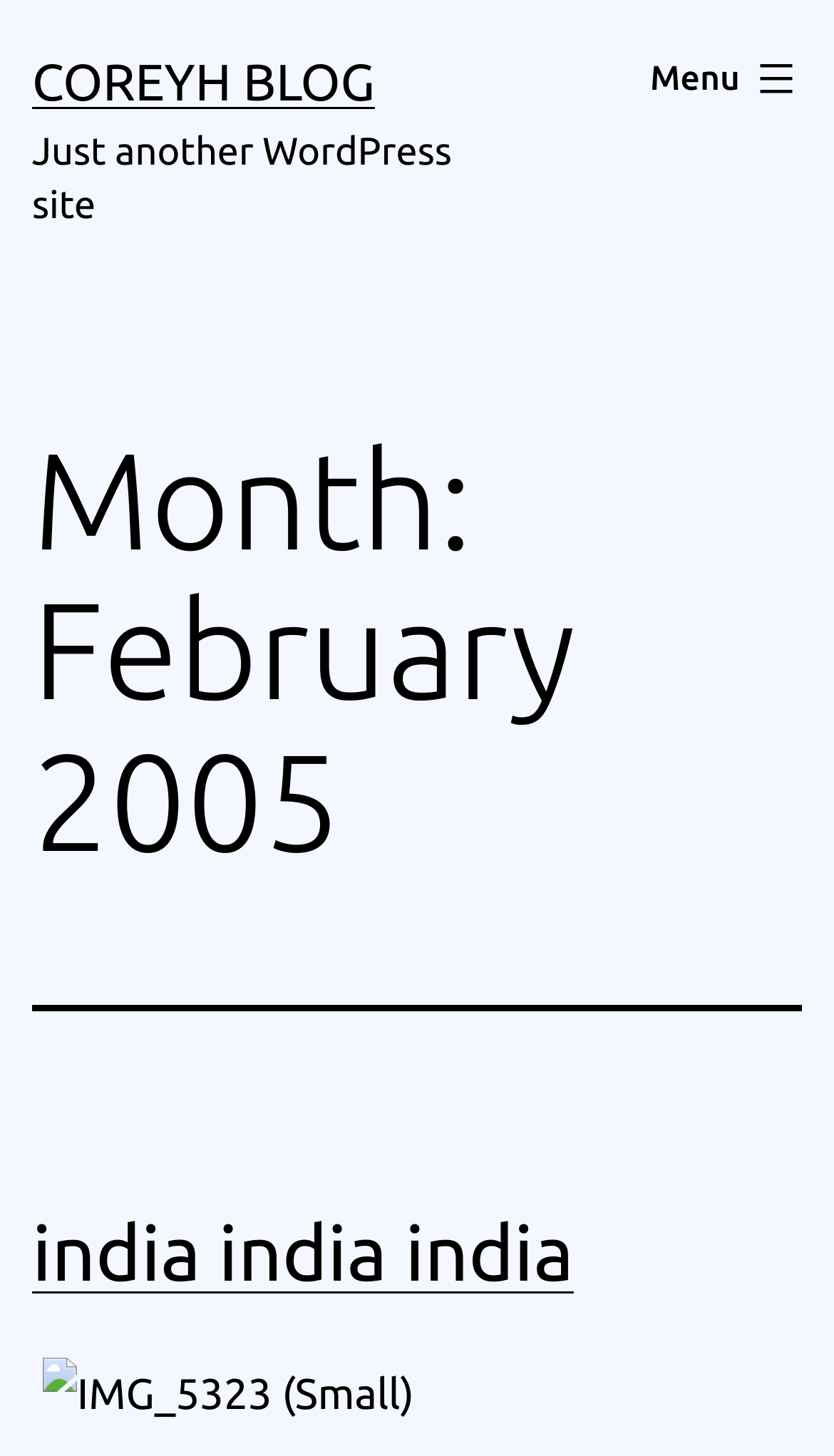What is the name of the blog?
Respond to the question with a well-detailed and thorough answer.

The name of the blog can be found in the top-left corner of the webpage, where it is written as 'February 2005 – CoreyH Blog'. This is also the title of the webpage.